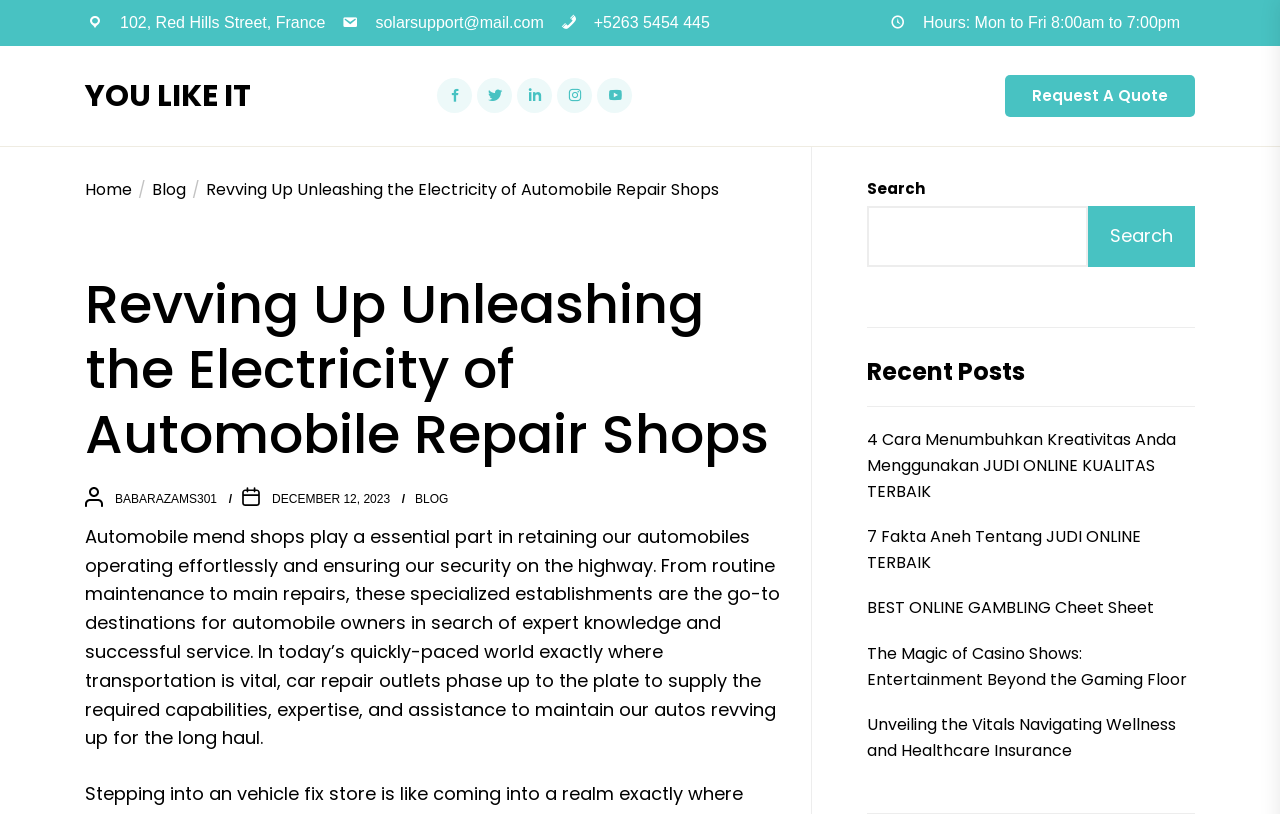Please identify the bounding box coordinates of the area that needs to be clicked to fulfill the following instruction: "Search for something."

[0.677, 0.253, 0.85, 0.328]